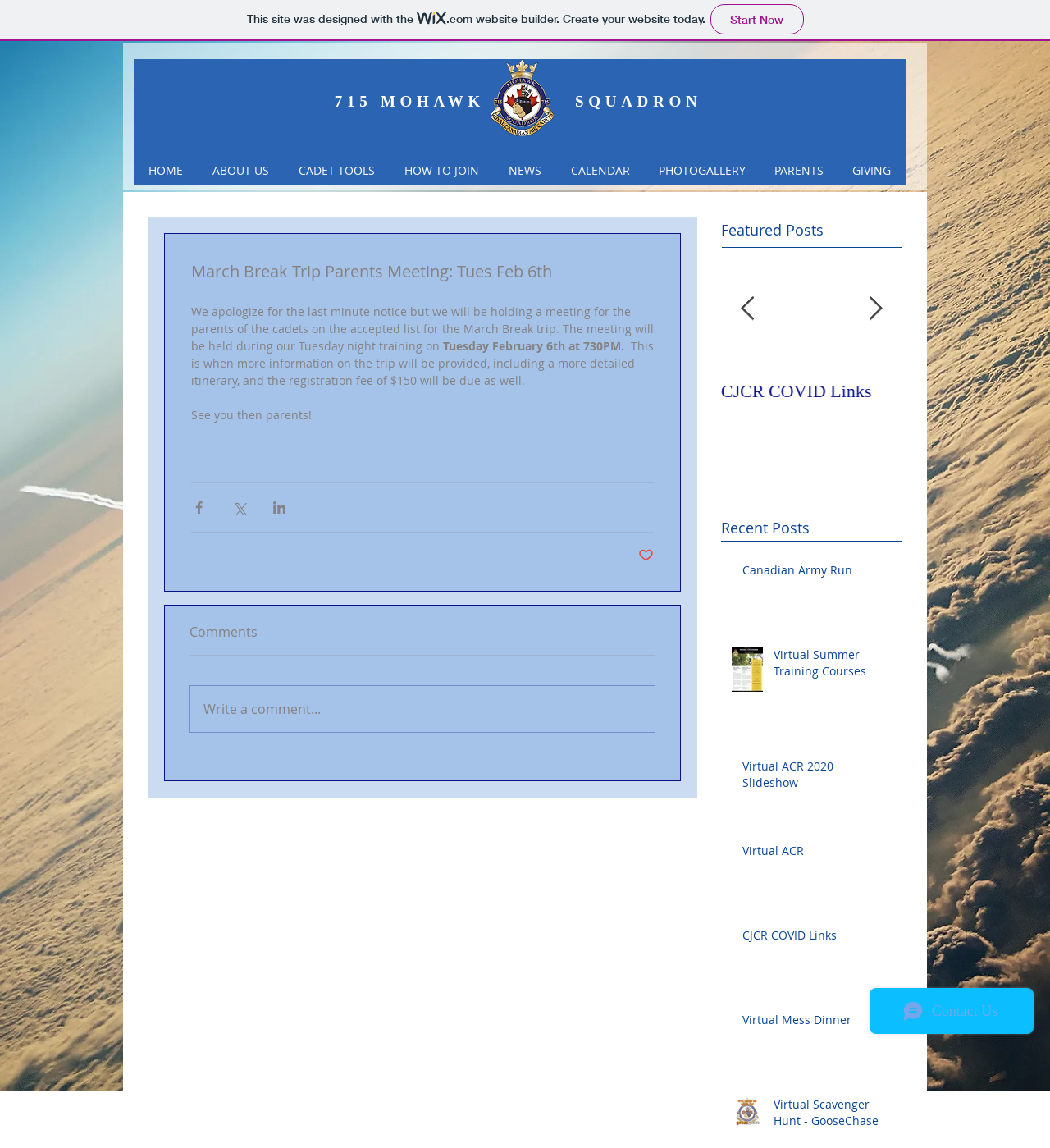What is the name of the website builder used to create this website?
Look at the screenshot and give a one-word or phrase answer.

Wix